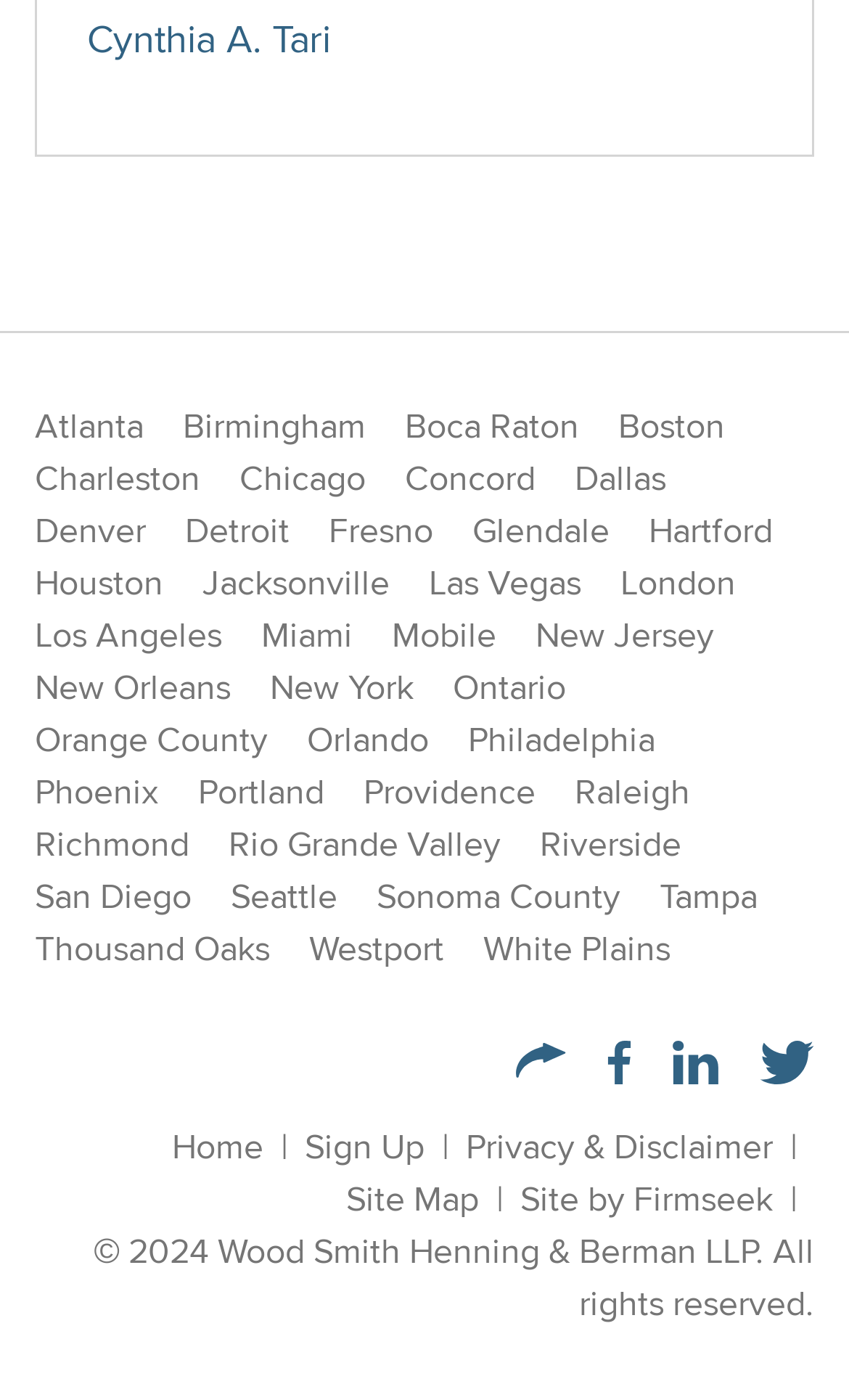For the element described, predict the bounding box coordinates as (top-left x, top-left y, bottom-right x, bottom-right y). All values should be between 0 and 1. Element description: New York

[0.318, 0.473, 0.487, 0.508]